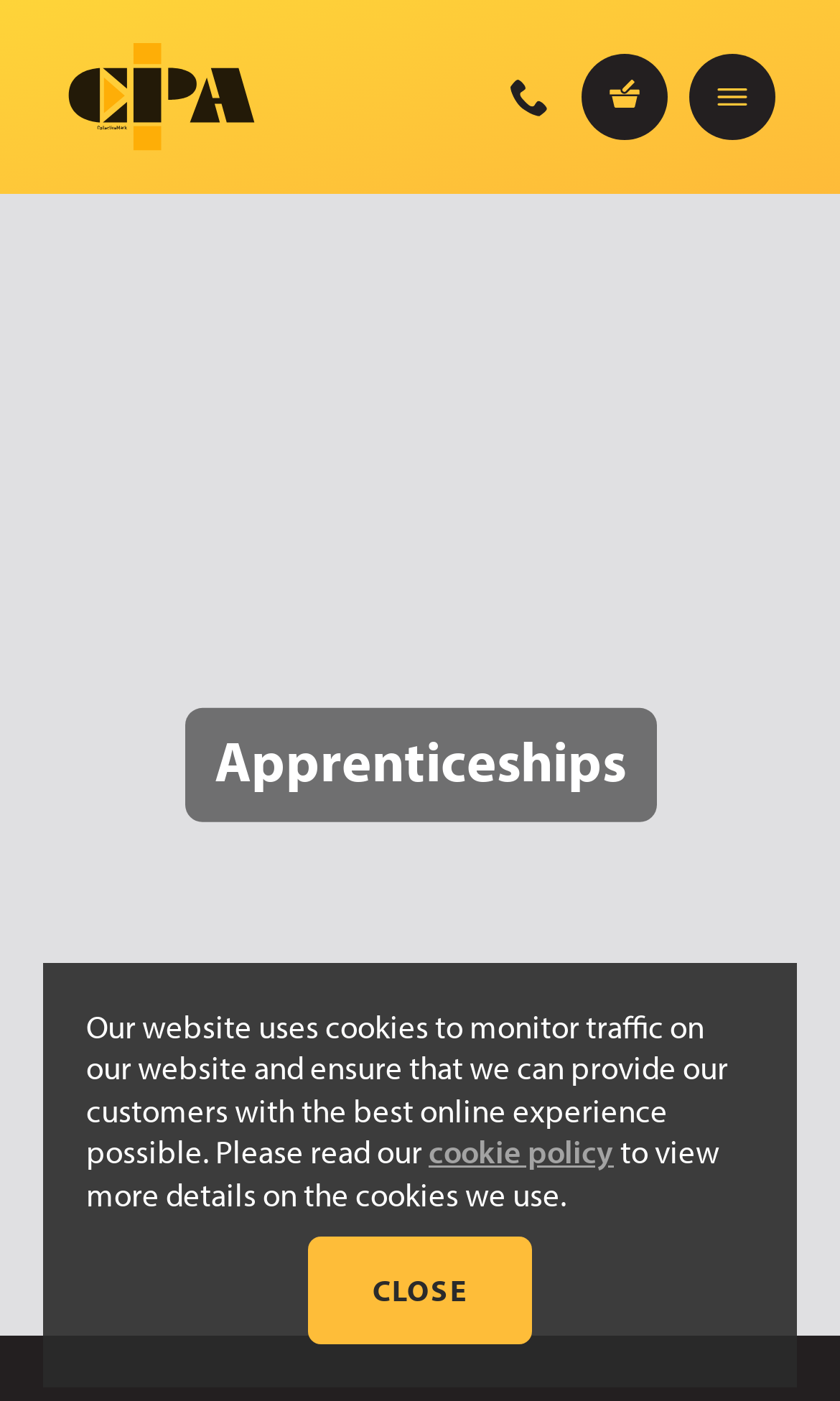Locate the UI element described by 020 7796 3366 in the provided webpage screenshot. Return the bounding box coordinates in the format (top-left x, top-left y, bottom-right x, bottom-right y), ensuring all values are between 0 and 1.

[0.577, 0.038, 0.679, 0.1]